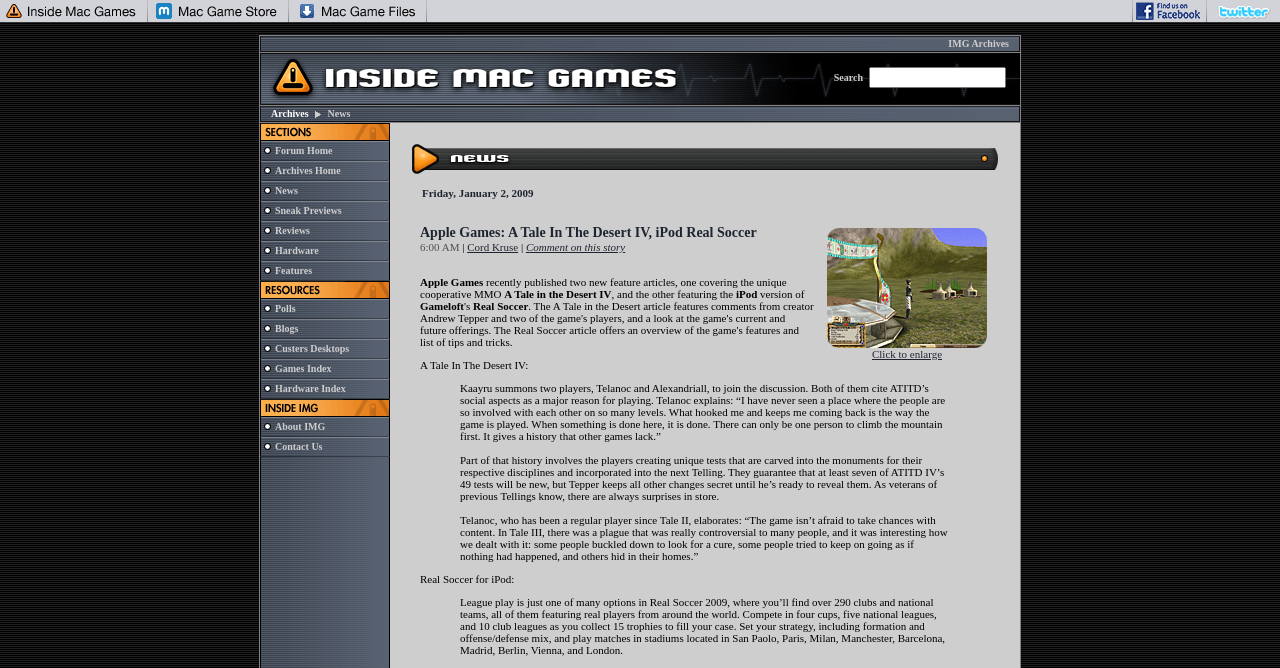Using the description "Comment on this story", predict the bounding box of the relevant HTML element.

[0.411, 0.361, 0.488, 0.379]